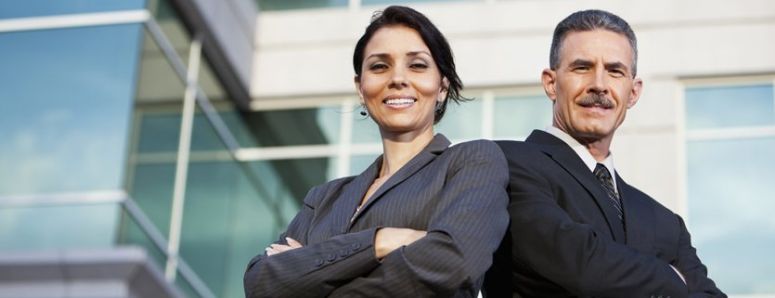What is the man's facial expression?
Give a one-word or short-phrase answer derived from the screenshot.

serious